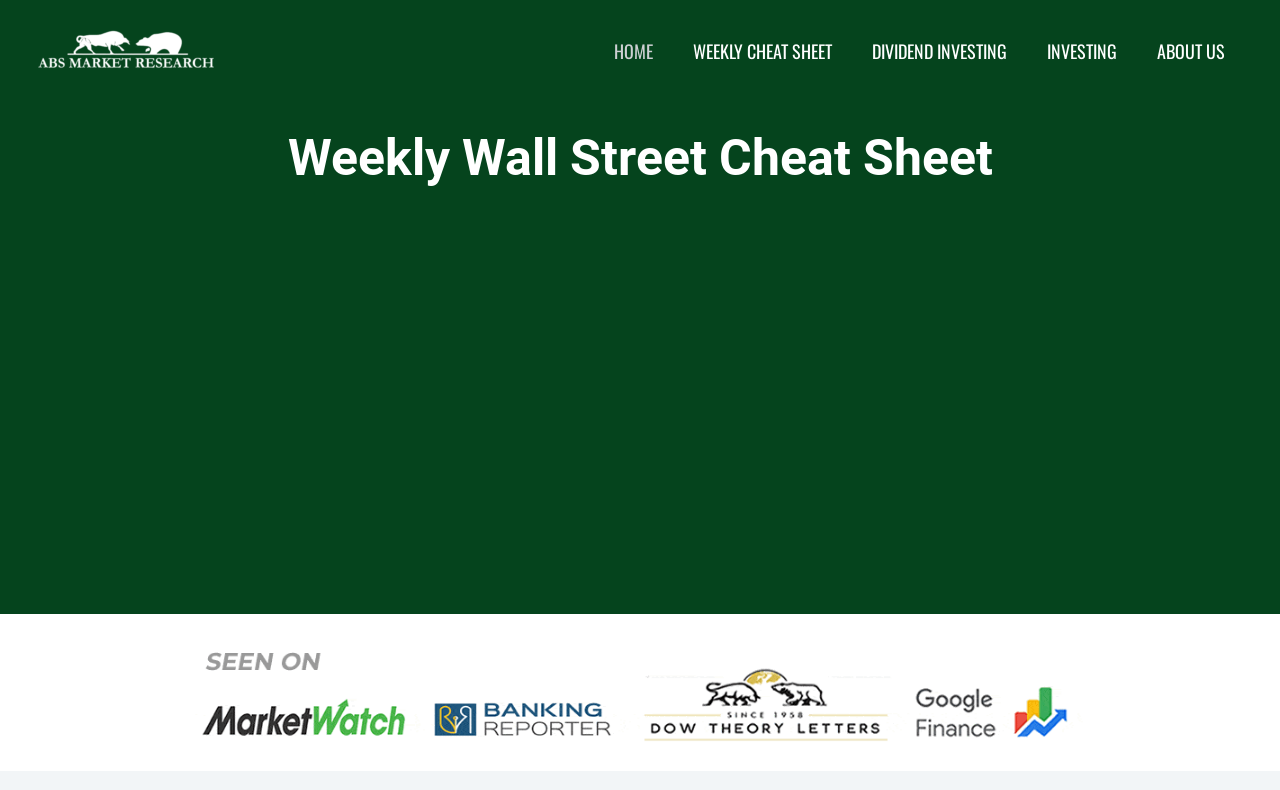Determine the bounding box coordinates for the area you should click to complete the following instruction: "Enter your first name".

[0.088, 0.508, 0.475, 0.554]